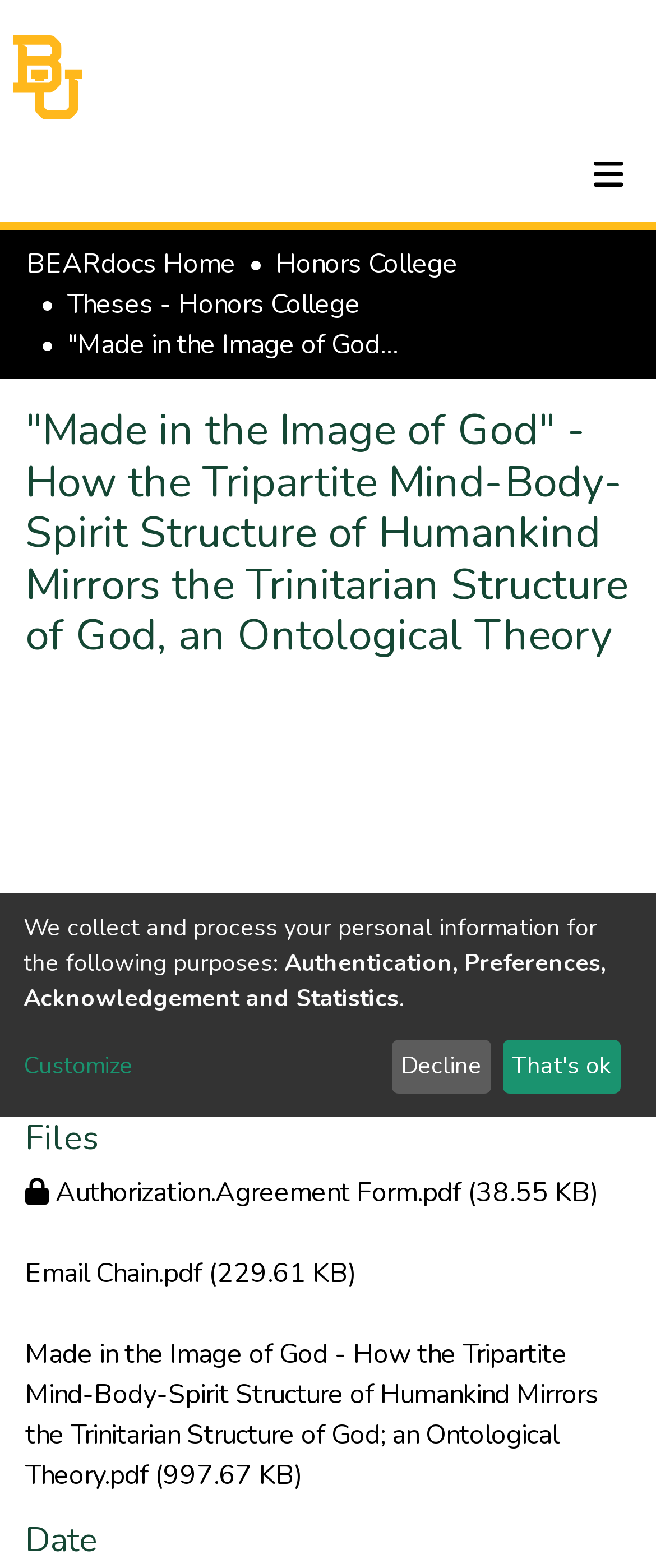Please identify the bounding box coordinates of the area that needs to be clicked to fulfill the following instruction: "Switch language."

[0.631, 0.099, 0.695, 0.124]